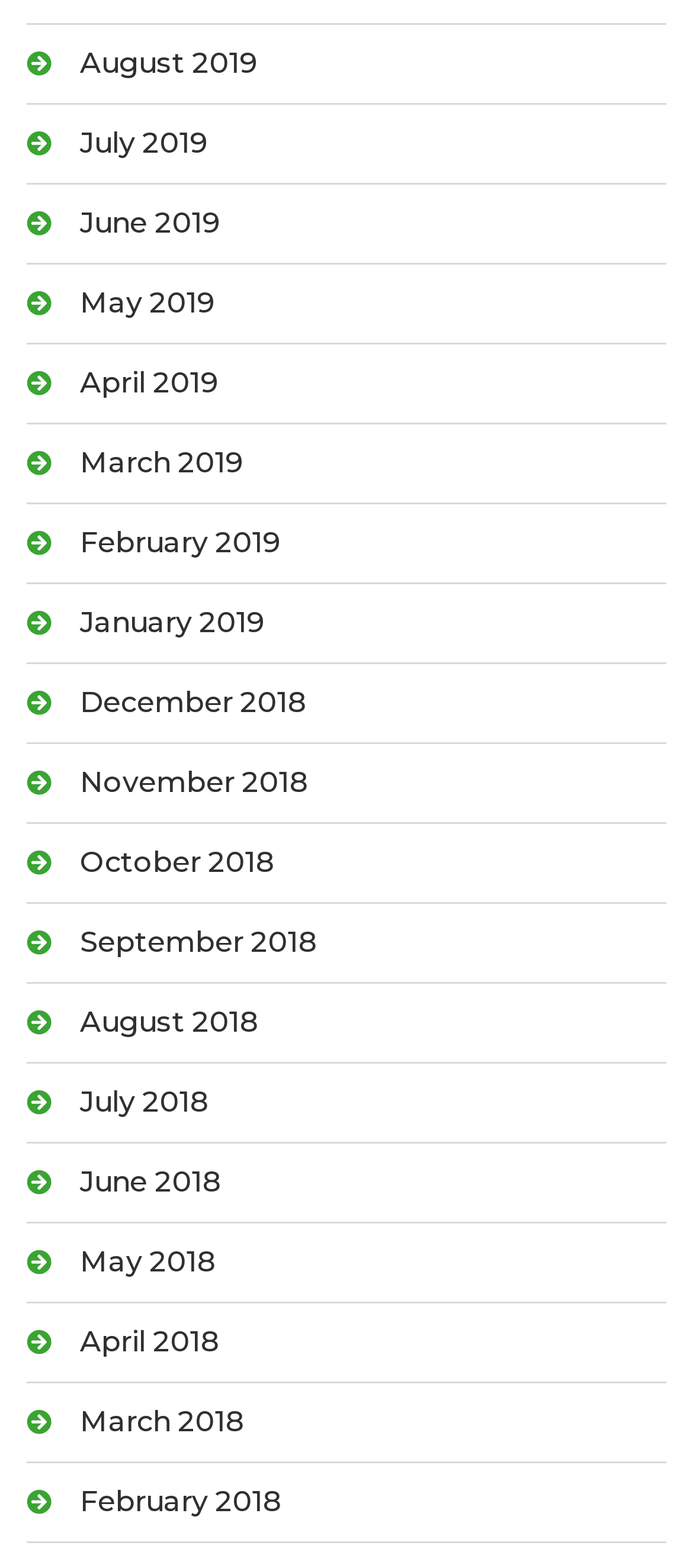Answer this question in one word or a short phrase: What is the earliest month listed?

February 2018